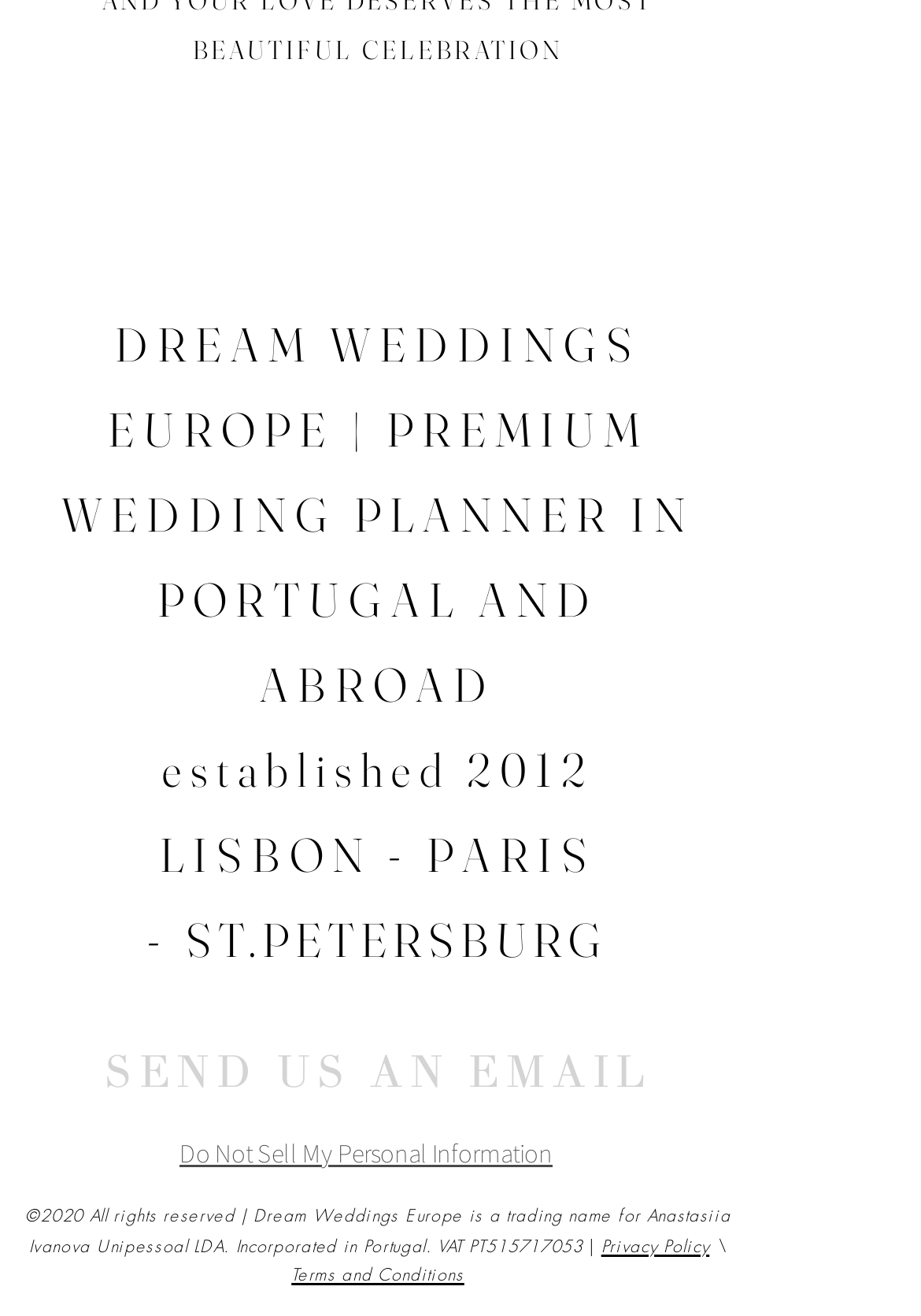Please mark the clickable region by giving the bounding box coordinates needed to complete this instruction: "Read Privacy Policy".

[0.653, 0.938, 0.77, 0.955]